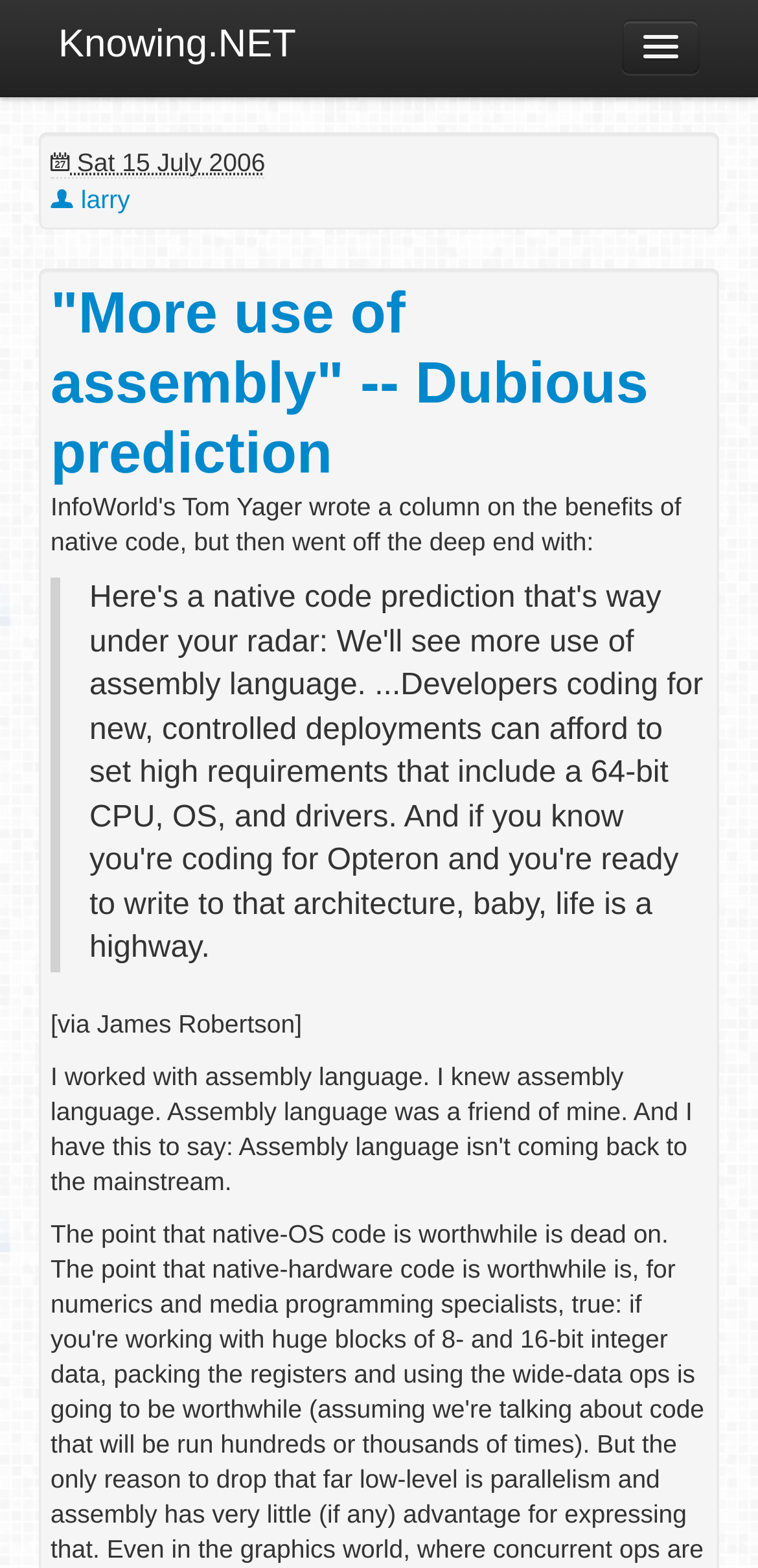Could you find the bounding box coordinates of the clickable area to complete this instruction: "go to Knowing.NET homepage"?

[0.051, 0.006, 0.416, 0.056]